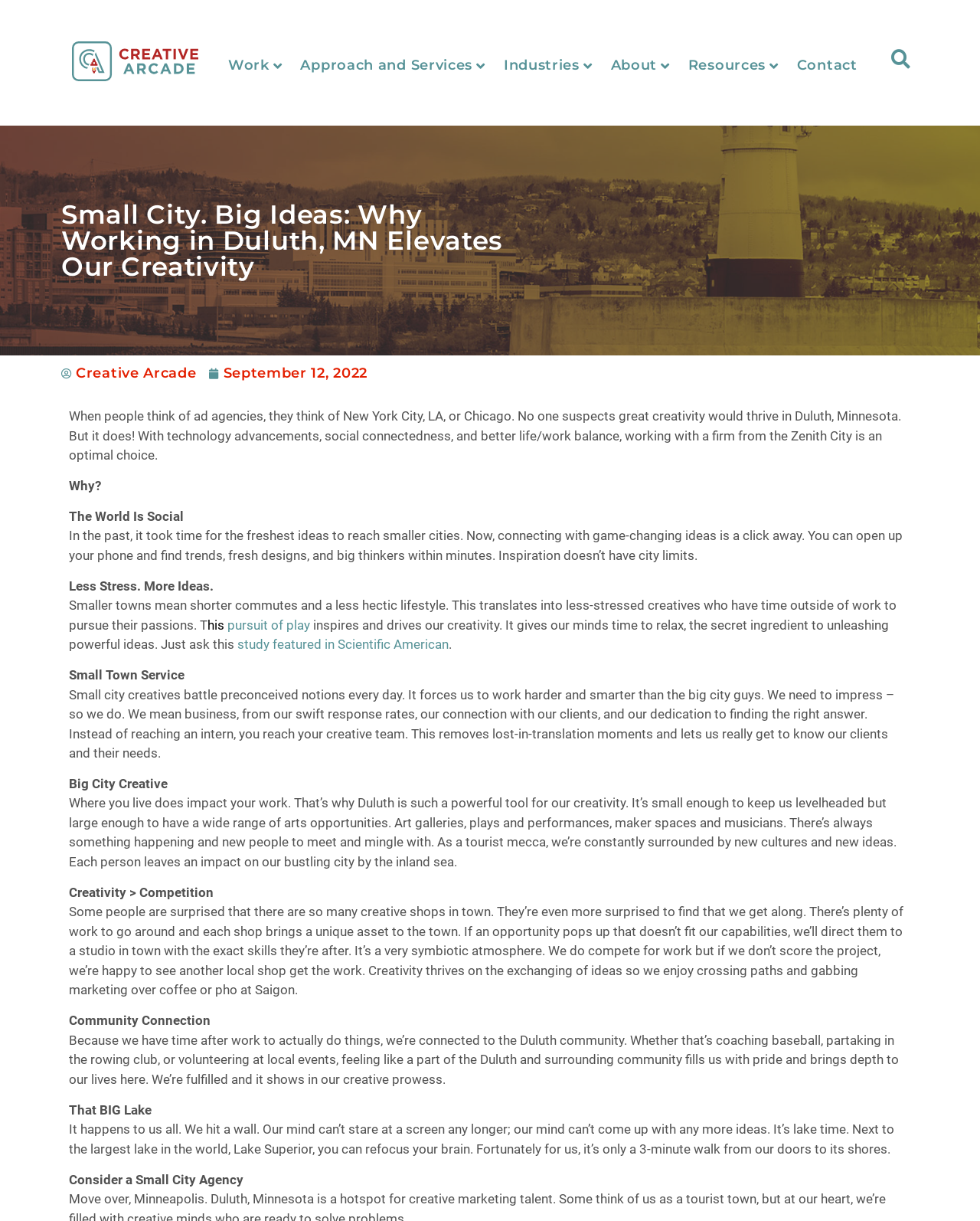Use a single word or phrase to answer the question: 
What is the name of the lake mentioned in the webpage?

Lake Superior